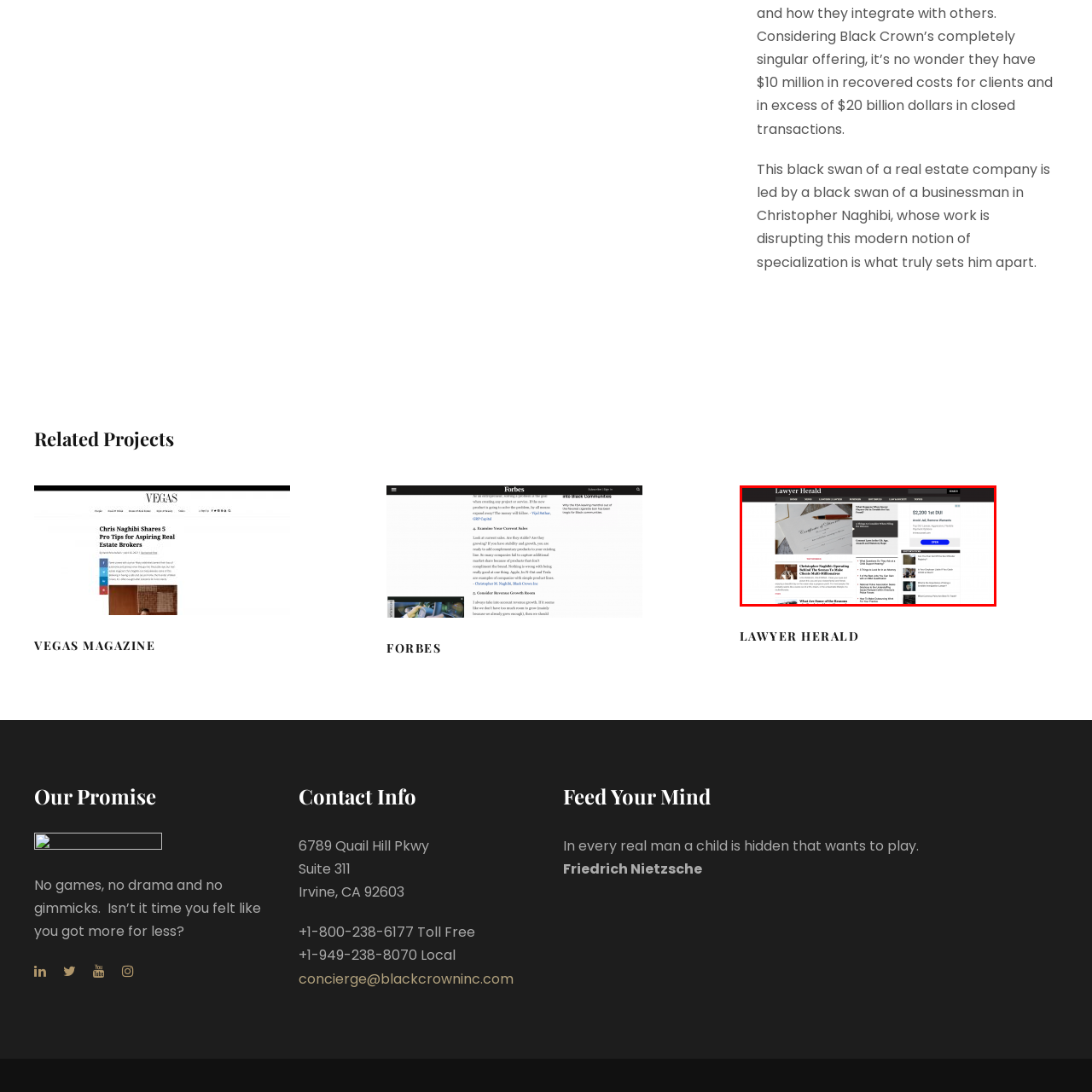Look closely at the image within the red-bordered box and thoroughly answer the question below, using details from the image: What is the theme of the content?

The image of the certificate, the mention of Christopher Naghibi's innovative approaches, and the references to high-profile publications all suggest a theme of success and excellence, which is likely the focus of the website's content.